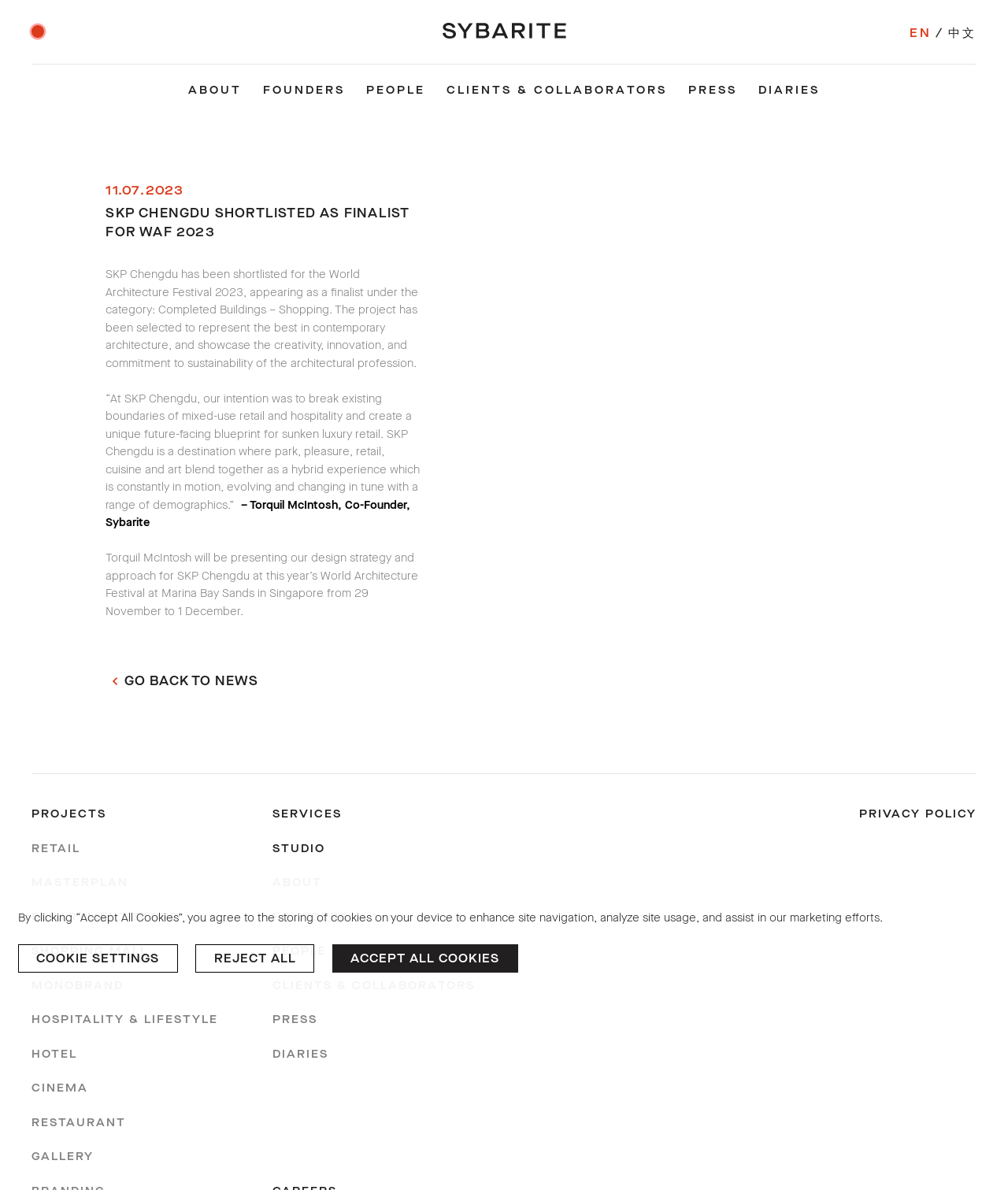Identify the bounding box coordinates of the area you need to click to perform the following instruction: "View the video".

[0.588, 0.093, 0.969, 0.254]